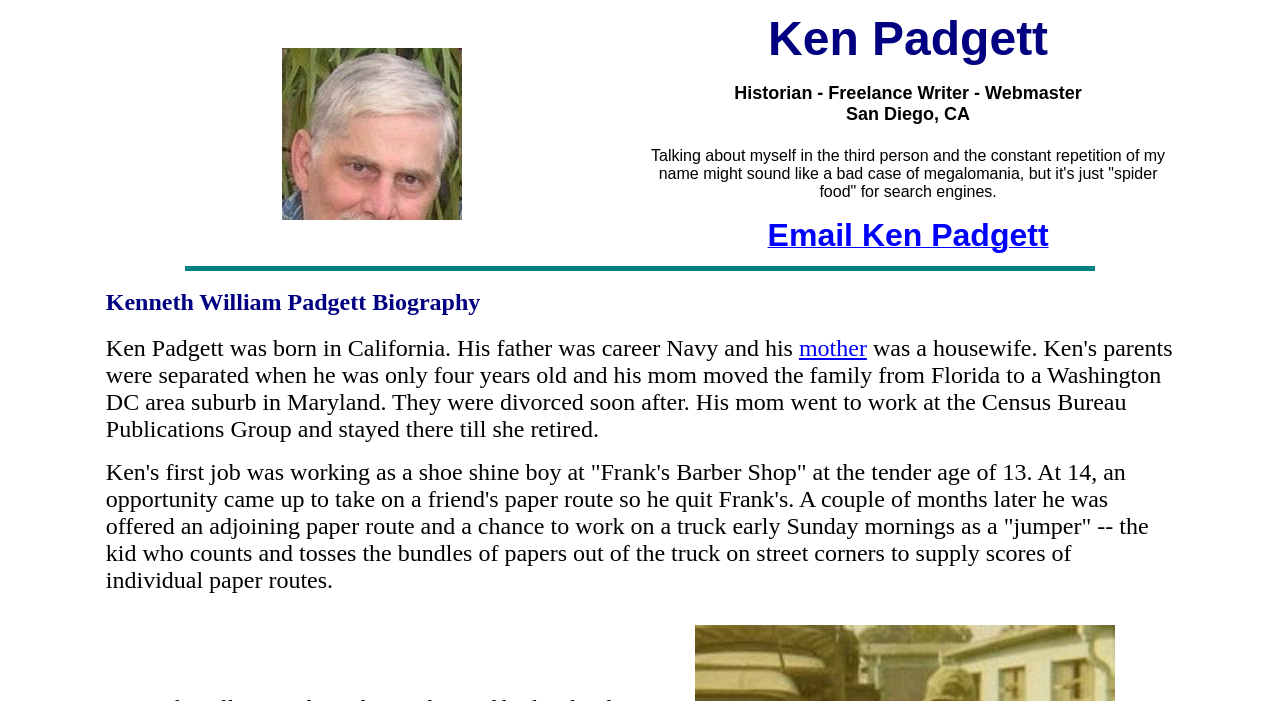Provide the bounding box coordinates in the format (top-left x, top-left y, bottom-right x, bottom-right y). All values are floating point numbers between 0 and 1. Determine the bounding box coordinate of the UI element described as: parent_node: Search name="terms"

None